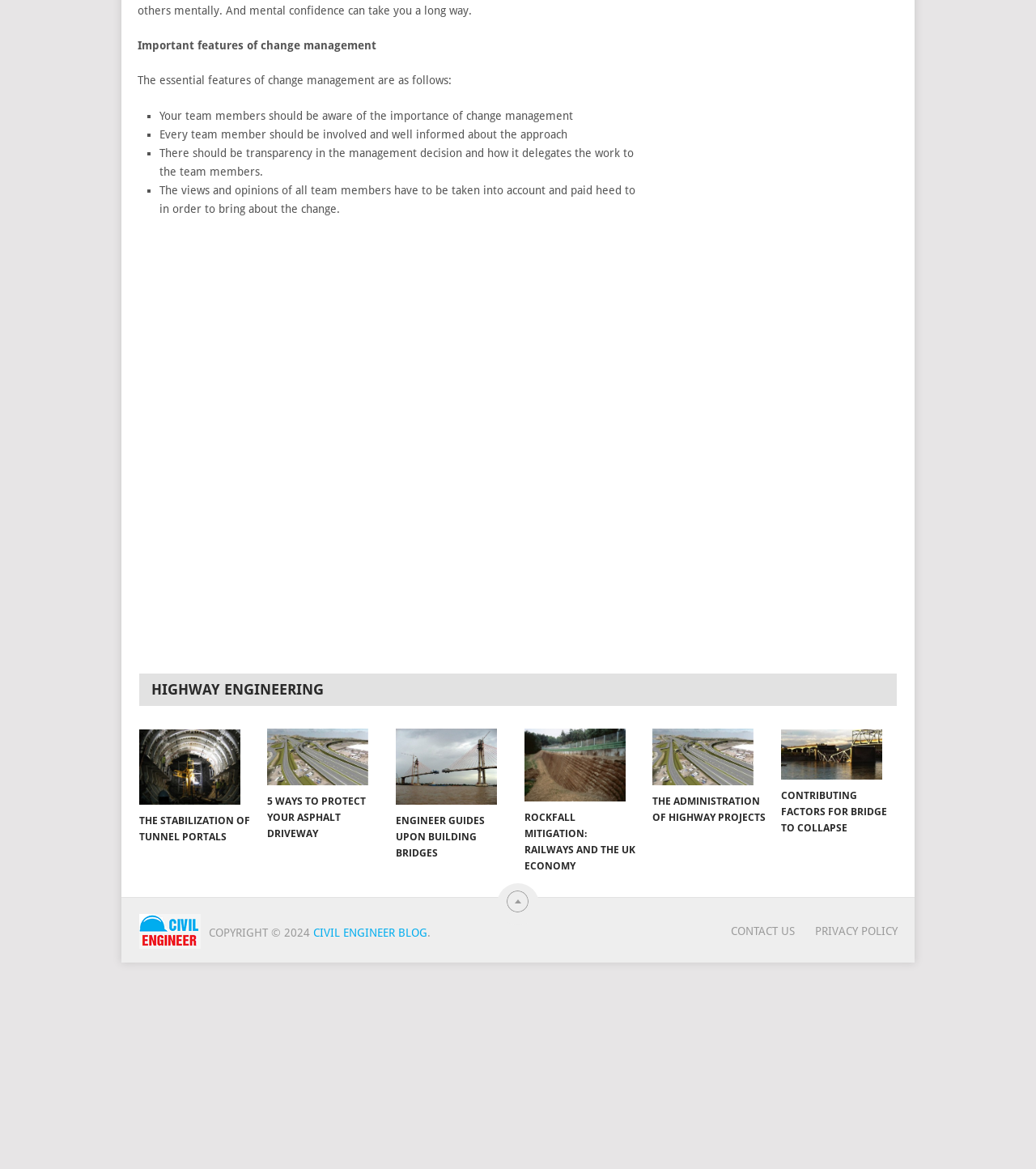Please determine the bounding box coordinates of the area that needs to be clicked to complete this task: 'Click on the link to learn about Tunnel Construction'. The coordinates must be four float numbers between 0 and 1, formatted as [left, top, right, bottom].

[0.134, 0.624, 0.243, 0.688]